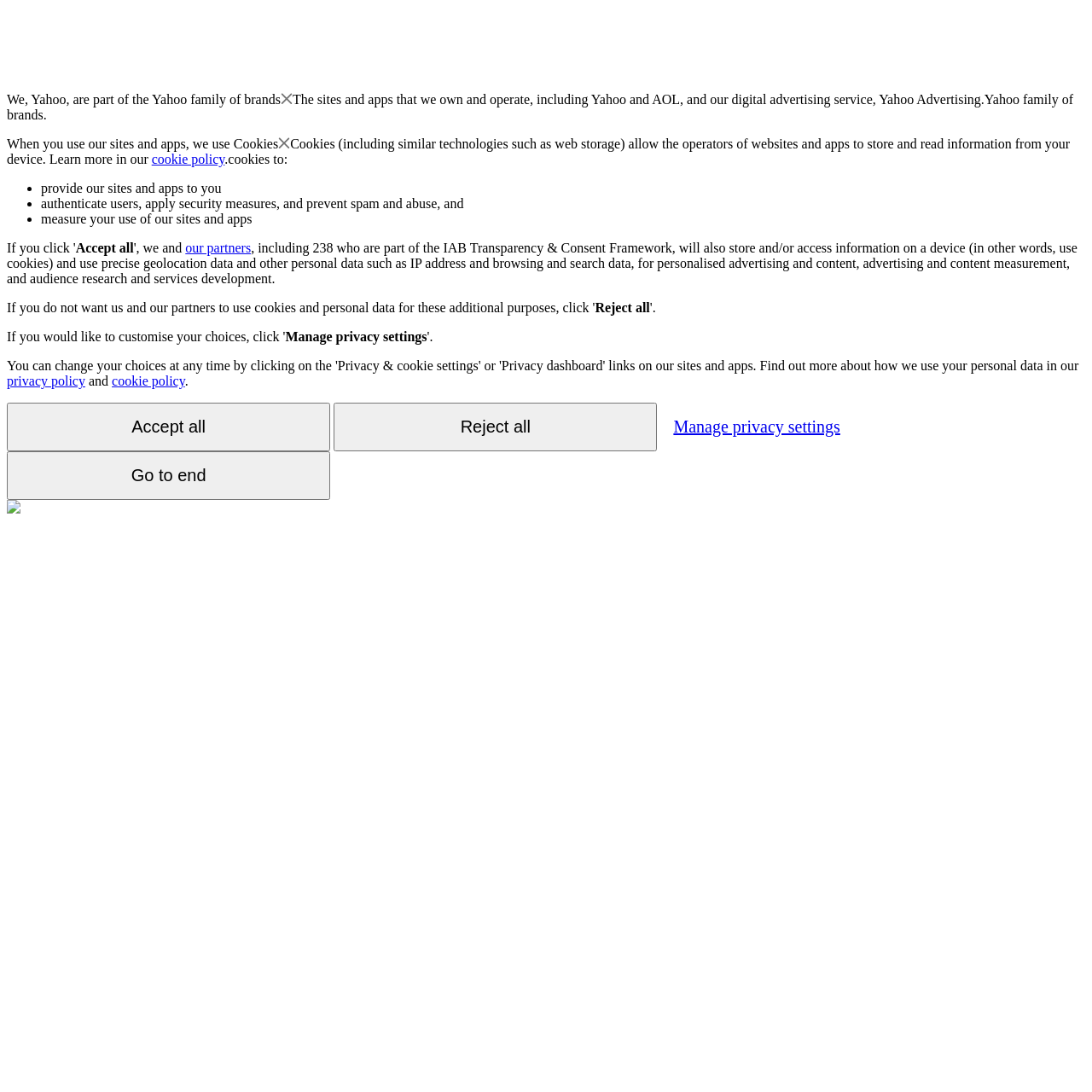Answer briefly with one word or phrase:
What is the purpose of using cookies?

Personalized advertising